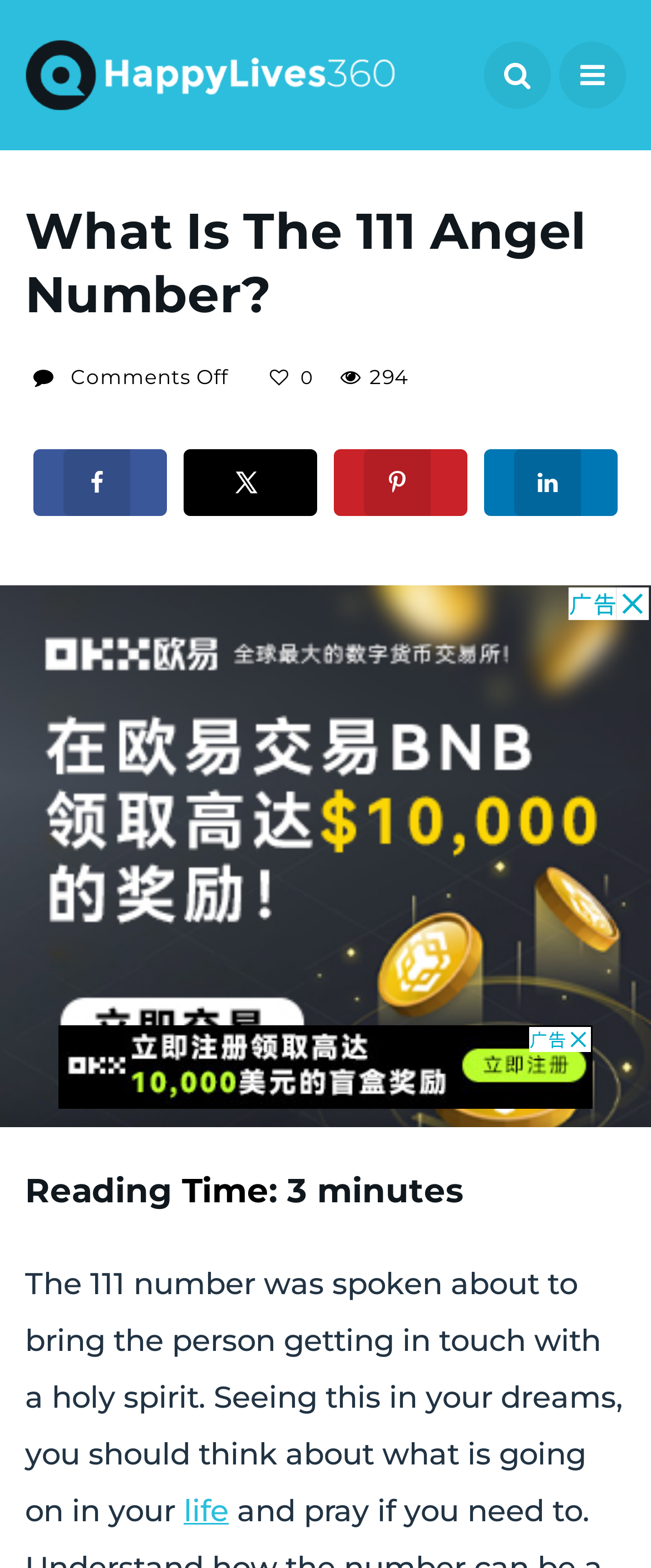Please provide a brief answer to the following inquiry using a single word or phrase:
What is the purpose of the number 111?

To bring a person in touch with a holy spirit